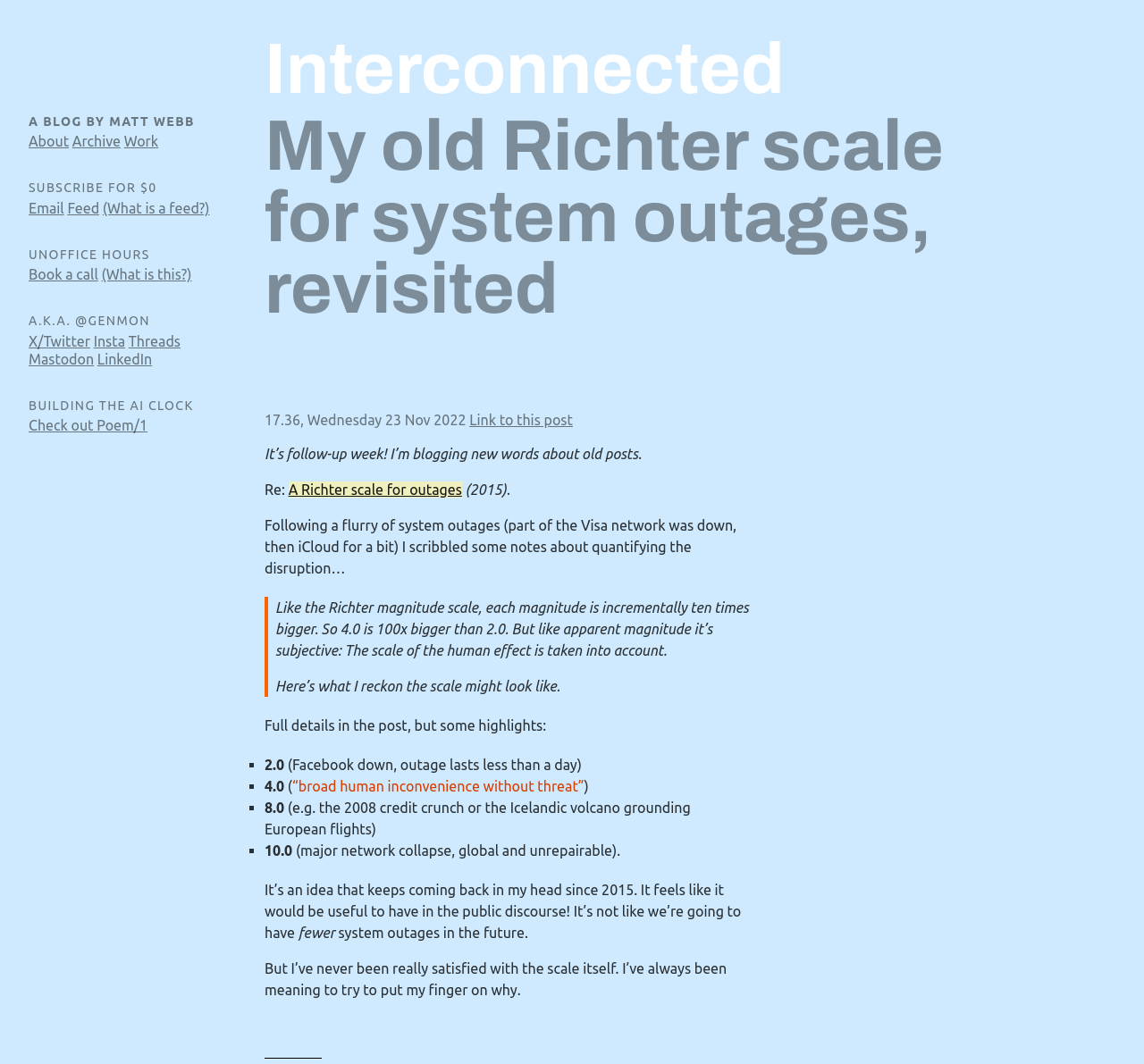Please find the bounding box coordinates (top-left x, top-left y, bottom-right x, bottom-right y) in the screenshot for the UI element described as follows: Link to this post

[0.41, 0.387, 0.501, 0.402]